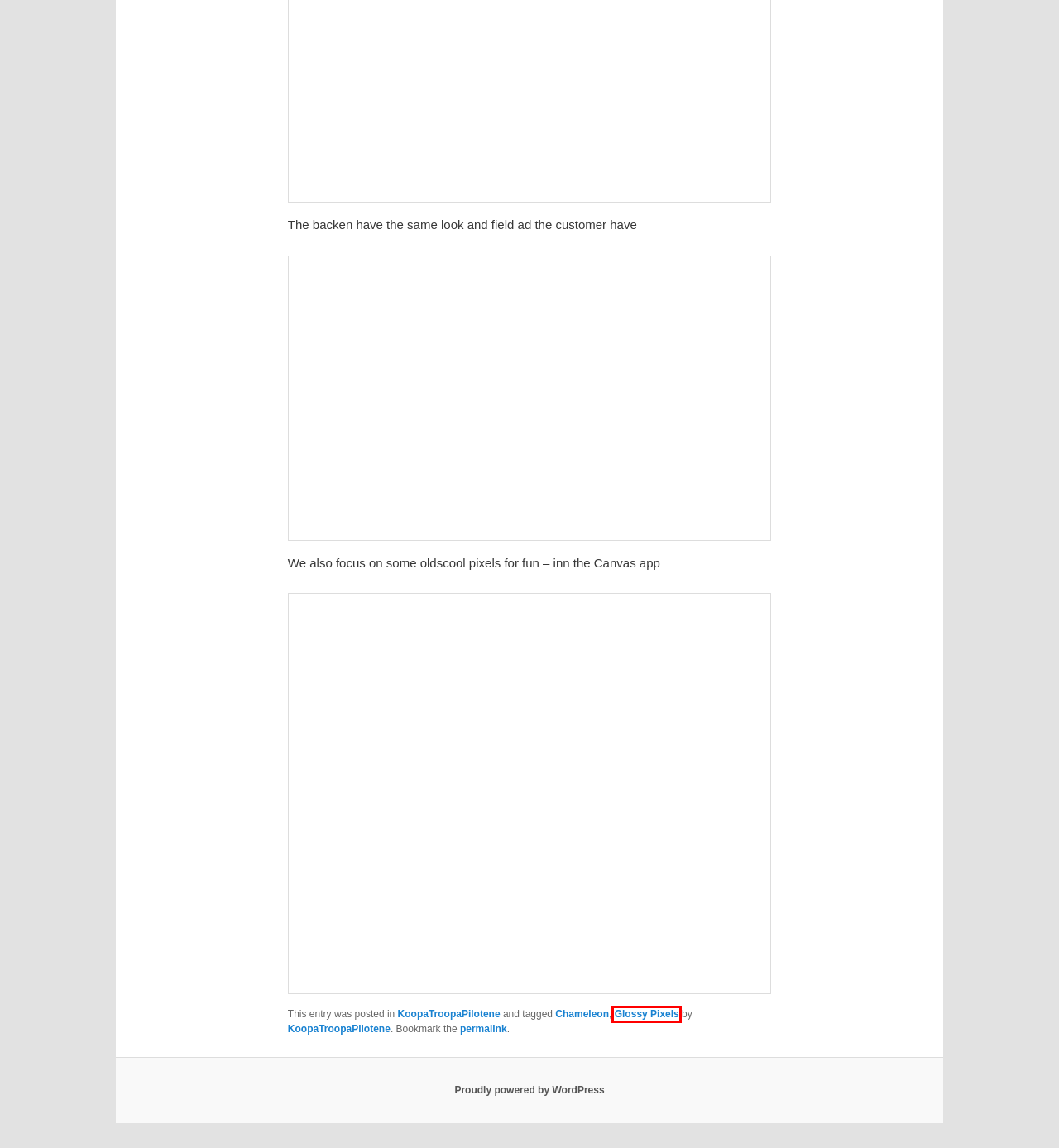Given a webpage screenshot with a red bounding box around a UI element, choose the webpage description that best matches the new webpage after clicking the element within the bounding box. Here are the candidates:
A. Peaches of Itera | Arctic Cloud Developer Challenge Submissions
B. Boouvet | Arctic Cloud Developer Challenge Submissions
C. Glossy Pixels | Arctic Cloud Developer Challenge Submissions
D. Donkey Kong Koders | Arctic Cloud Developer Challenge Submissions
E. Super Crayon Bros | Arctic Cloud Developer Challenge Submissions
F. LogiqMushrooms | Arctic Cloud Developer Challenge Submissions
G. Power Plumbers of Cepheo | Arctic Cloud Developer Challenge Submissions
H. Blog Tool, Publishing Platform, and CMS – WordPress.org

C